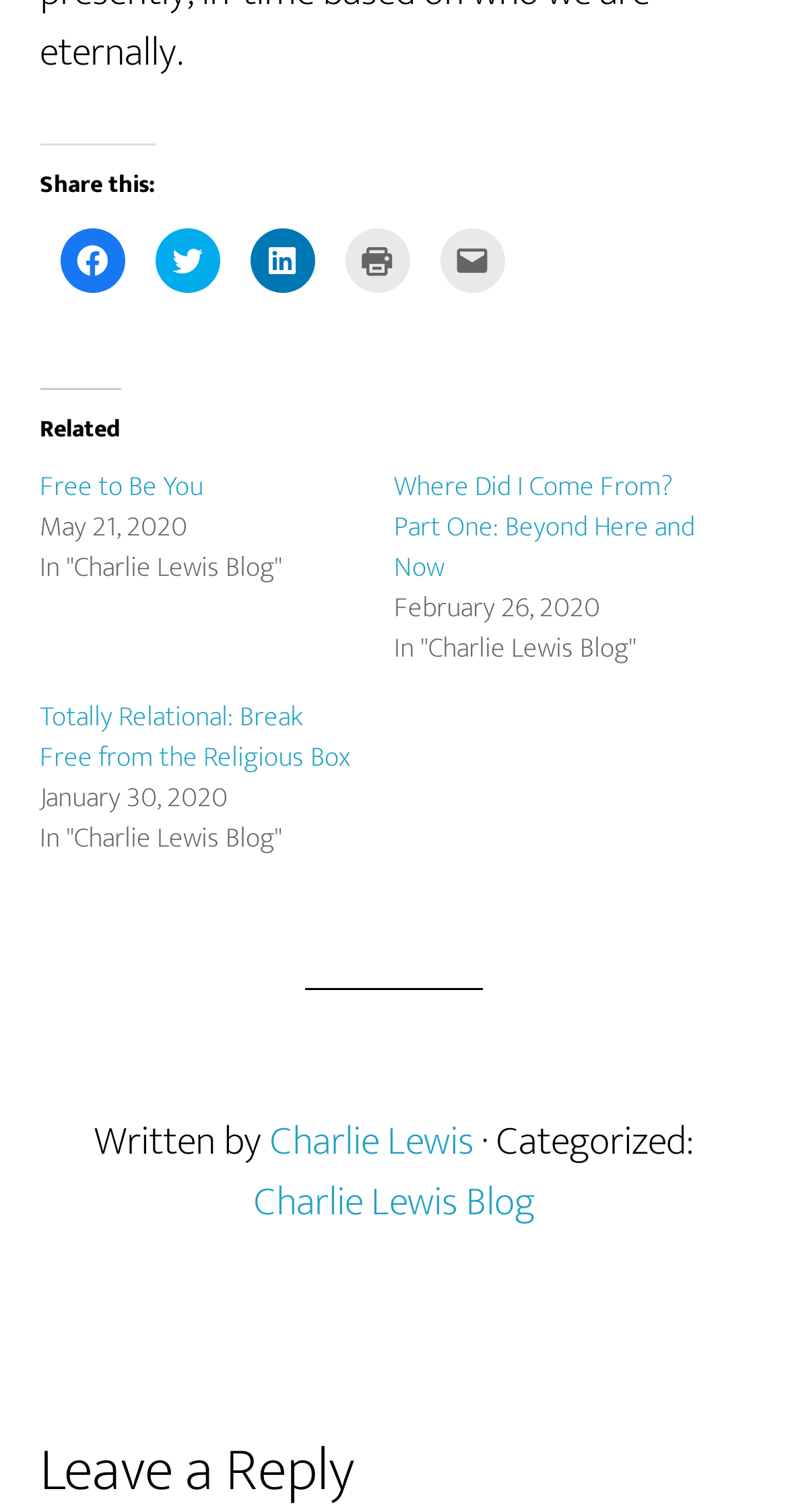Specify the bounding box coordinates of the element's area that should be clicked to execute the given instruction: "Share on Facebook". The coordinates should be four float numbers between 0 and 1, i.e., [left, top, right, bottom].

[0.076, 0.151, 0.158, 0.193]